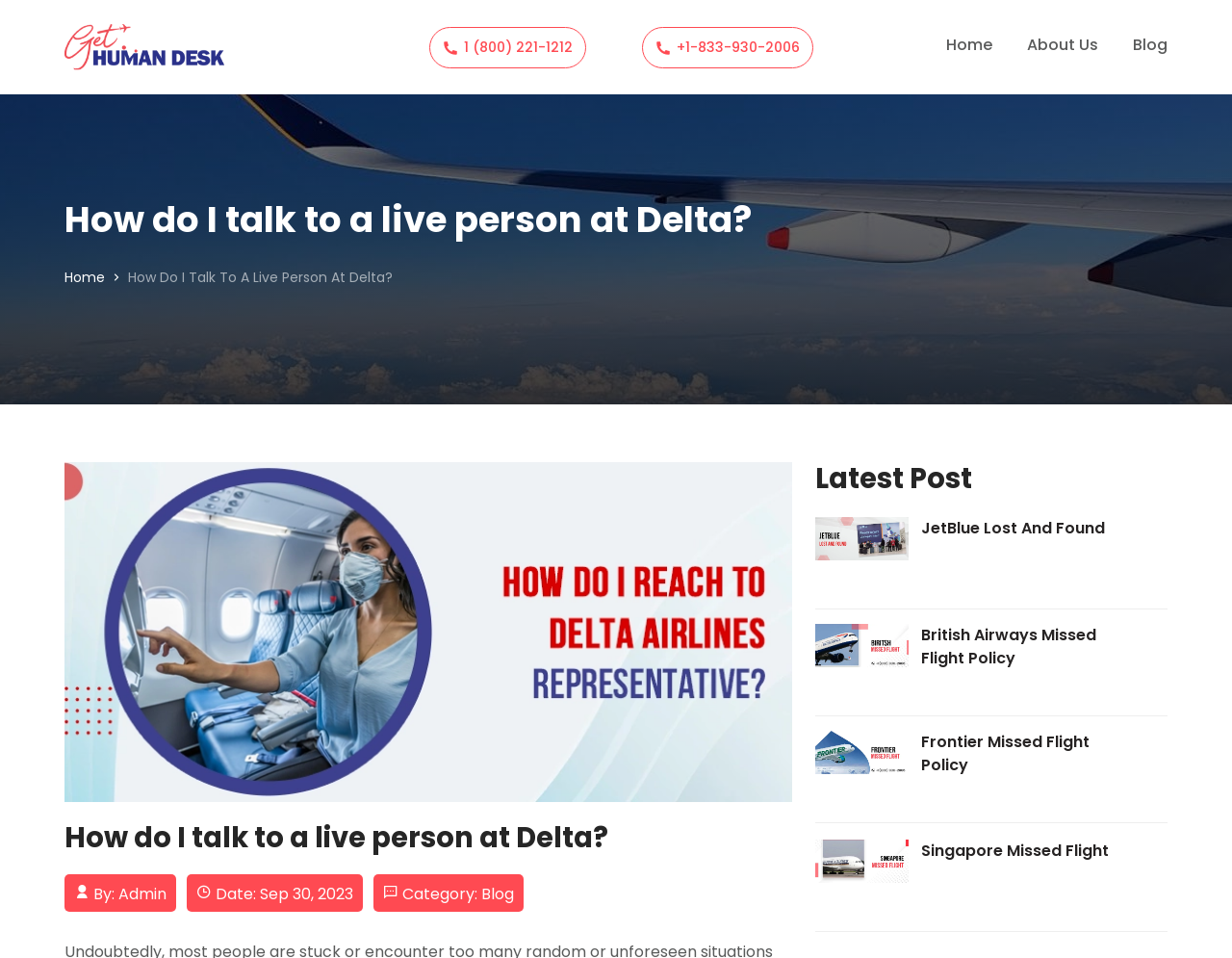Locate the coordinates of the bounding box for the clickable region that fulfills this instruction: "Go to the home page".

[0.768, 0.035, 0.805, 0.058]